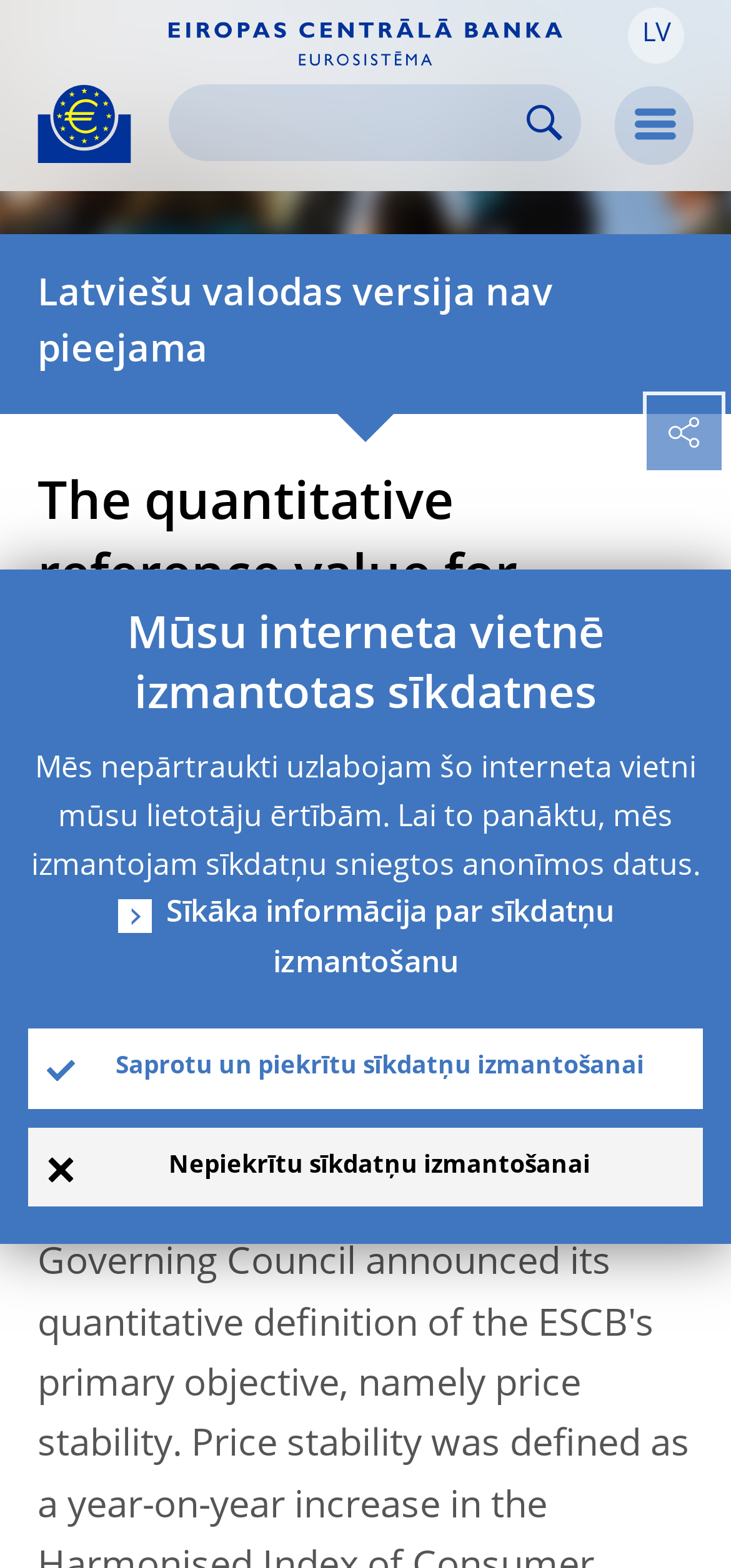Give a full account of the webpage's elements and their arrangement.

The webpage is about the quantitative reference value for monetary growth, as indicated by the title. At the top left, there is a logo of the European Central Bank, which is a yellow Euro sign surrounded by yellow stars centered in a dark blue circle resting on a dark blue base. Next to the logo, there is a link to the European Central Bank's website.

On the top right, there is a language selection button with the option "LV" and a search bar with a textbox and a search icon. Below the search bar, there is a menu button with an icon.

The main content of the webpage is divided into two sections. The first section has a heading that matches the title of the webpage, followed by a paragraph of text that discusses the announcement of the main elements of the stability-oriented monetary policy strategy by the Governing Council of the ECB on 13 October 1998. There is also a link to more information about the strategy.

The second section has a heading that translates to "Cookies used on our website" and explains how the website uses cookies to improve user experience. There are three links in this section: one for more information about cookie usage, one to accept cookie usage, and one to decline cookie usage.

Overall, the webpage has a simple and organized layout, with a focus on providing information about monetary growth and the ECB's policy strategy.